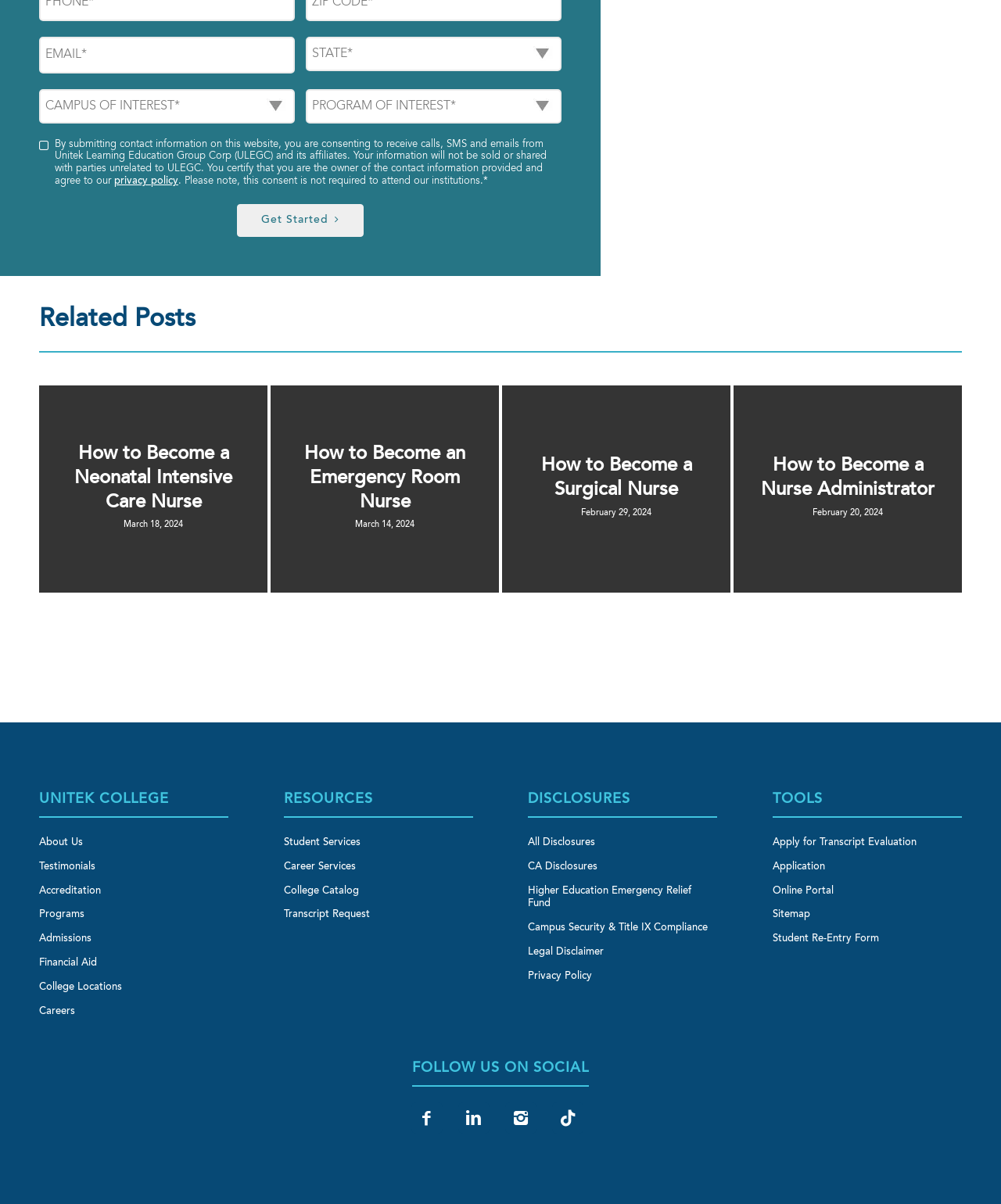Point out the bounding box coordinates of the section to click in order to follow this instruction: "Click on 'HOME'".

None